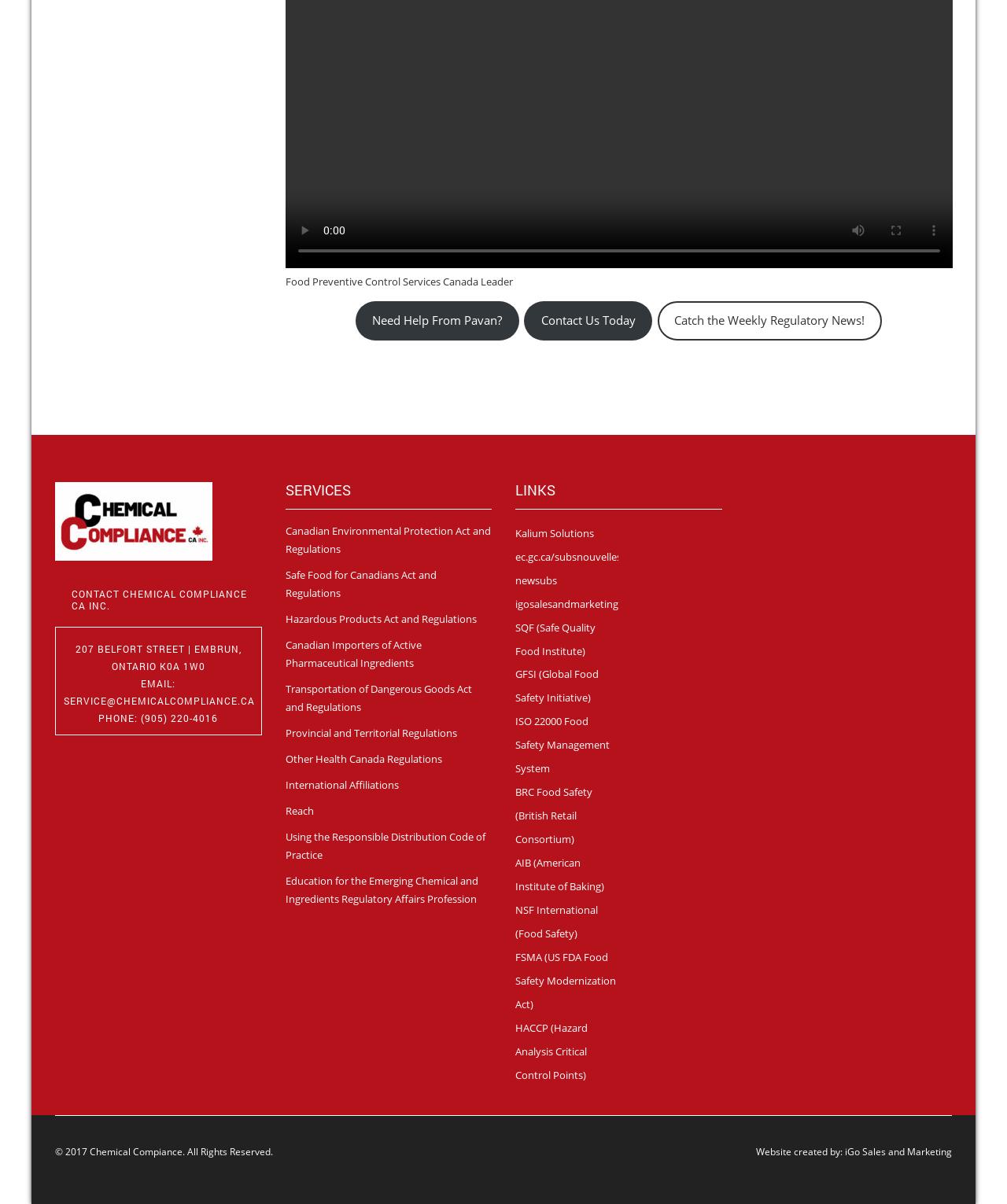Use a single word or phrase to answer this question: 
What is the phone number of the company?

(905) 220-4016